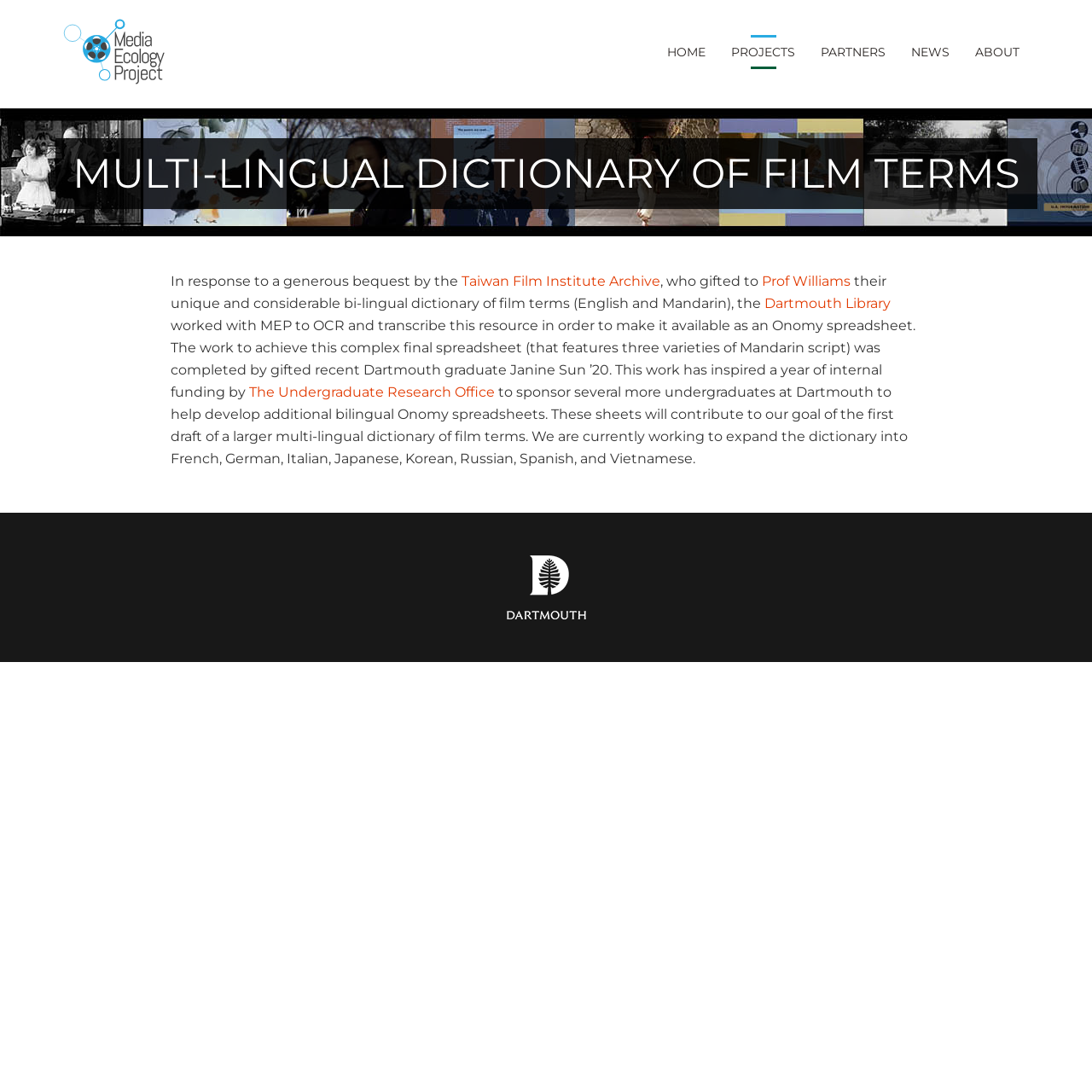Using the webpage screenshot and the element description Prof Williams, determine the bounding box coordinates. Specify the coordinates in the format (top-left x, top-left y, bottom-right x, bottom-right y) with values ranging from 0 to 1.

[0.698, 0.25, 0.779, 0.265]